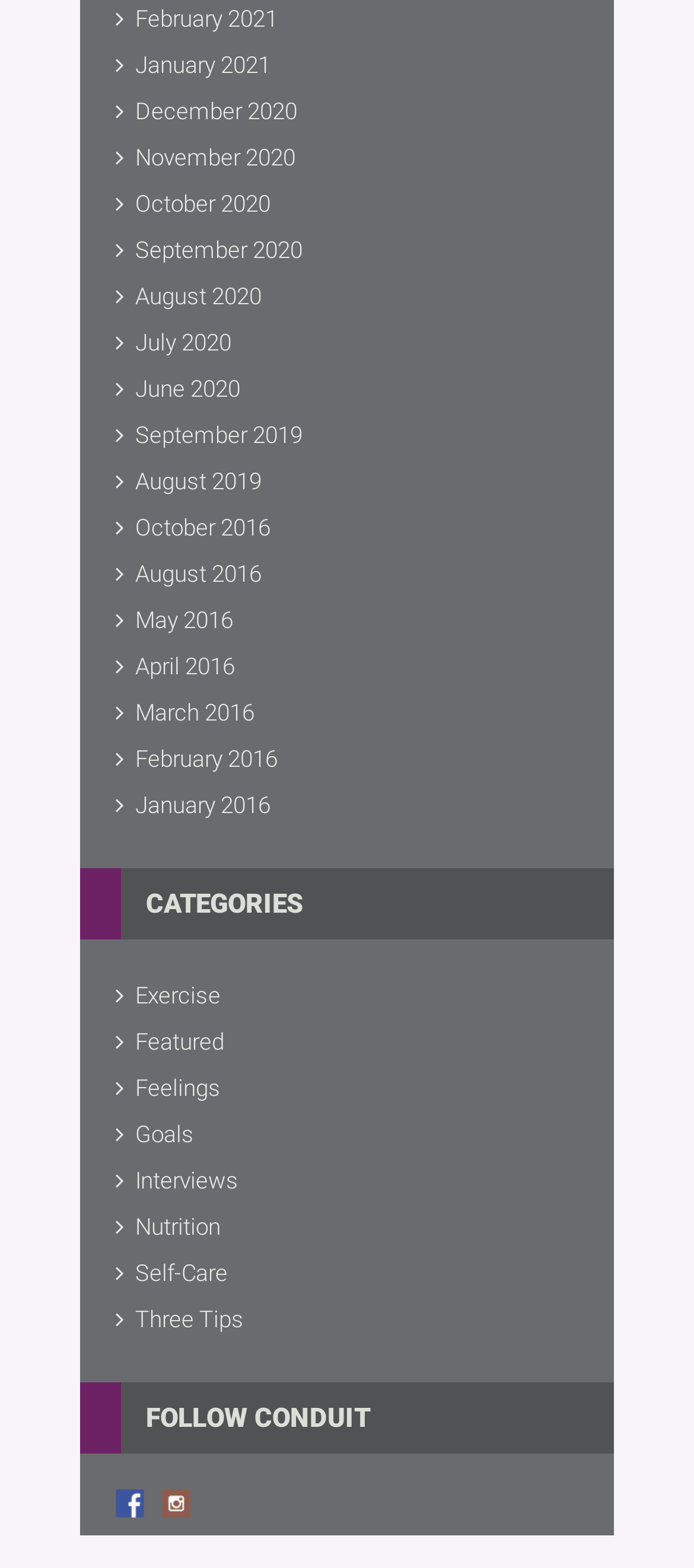Please mark the clickable region by giving the bounding box coordinates needed to complete this instruction: "Read posts from January 2016".

[0.167, 0.502, 0.39, 0.524]